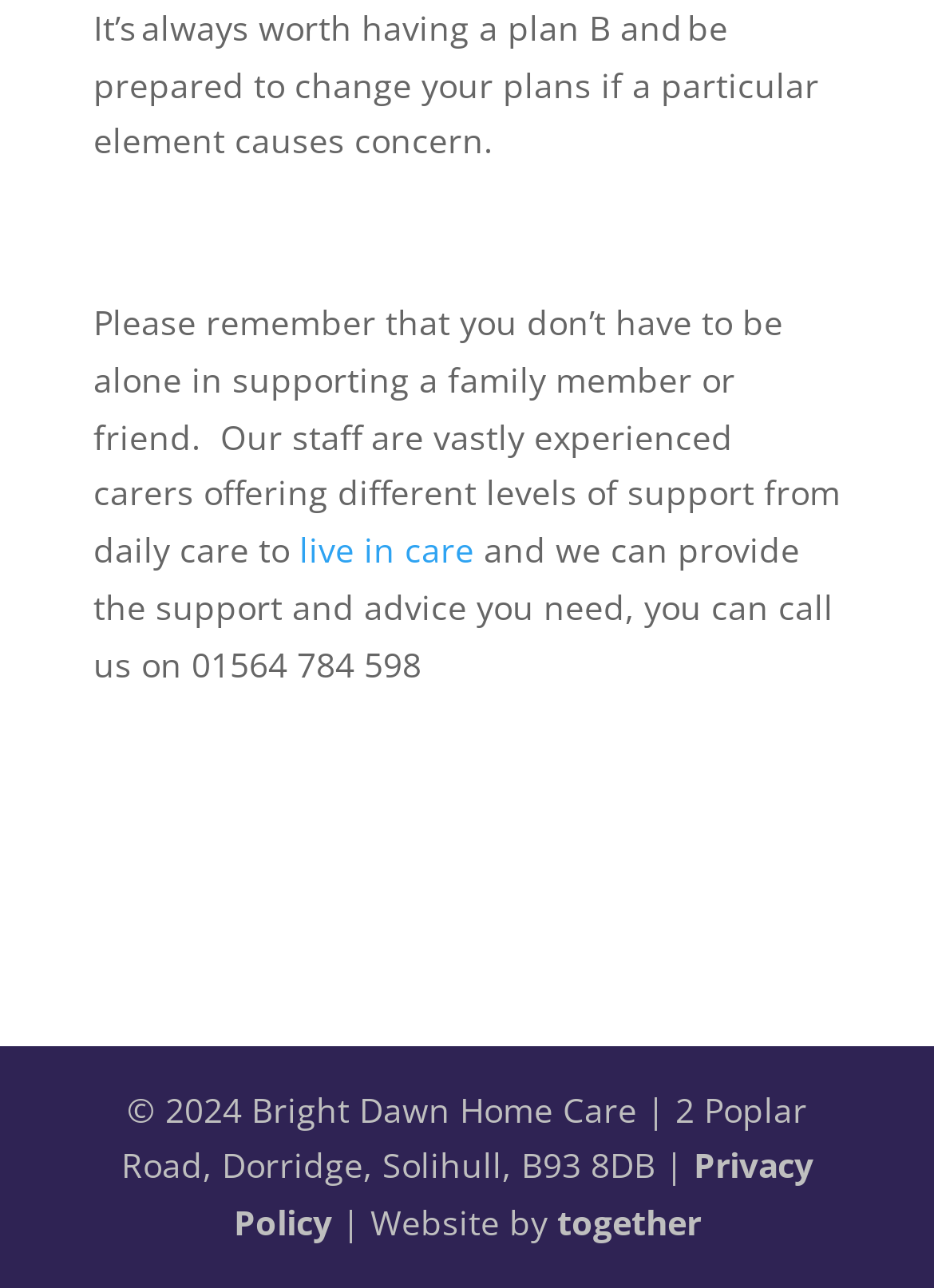What is the address of Bright Dawn Home Care?
Please provide a full and detailed response to the question.

I found the address by reading the StaticText element that says '© 2024 Bright Dawn Home Care | 2 Poplar Road, Dorridge, Solihull, B93 8DB |'.